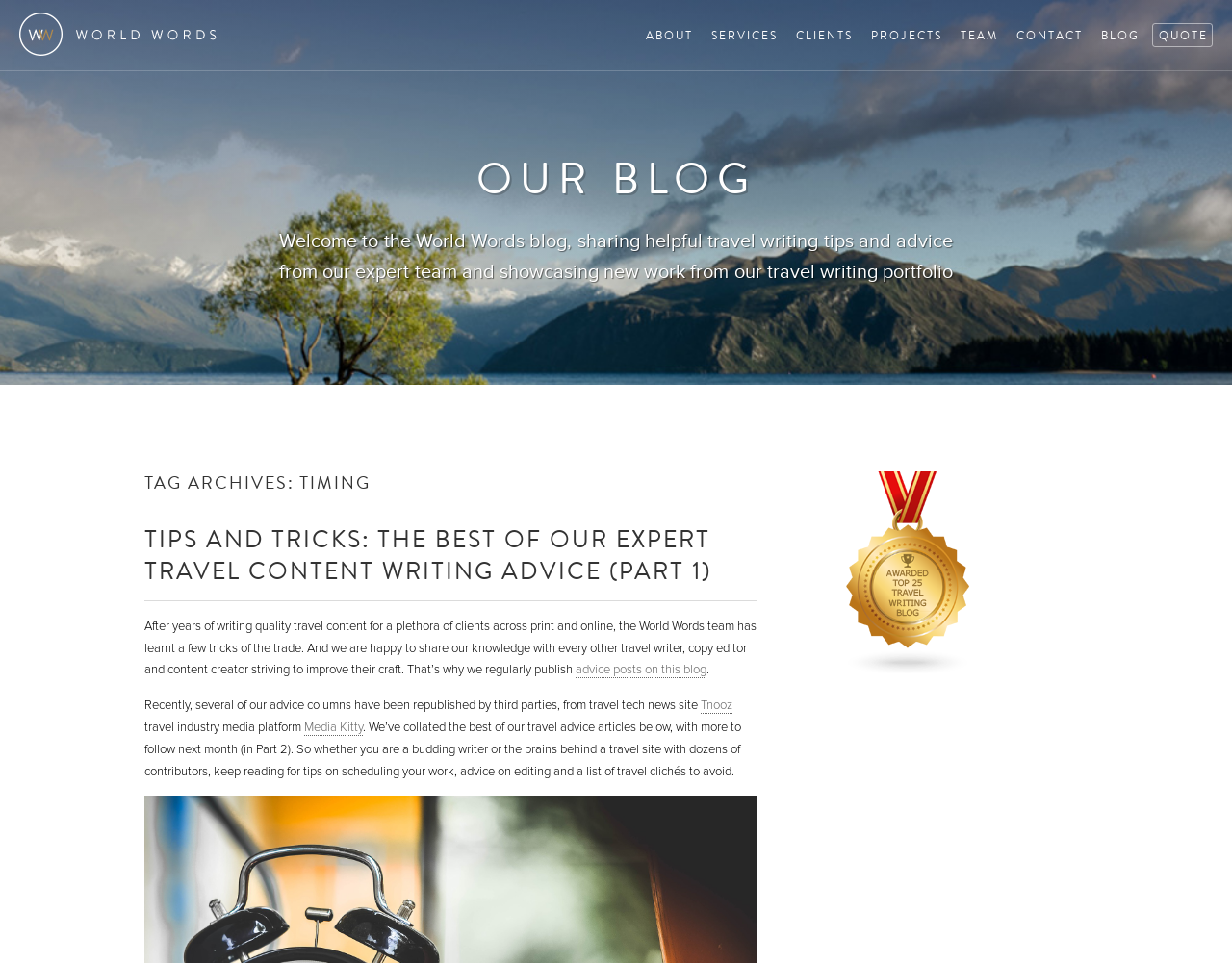What type of content does the blog share?
Based on the image, give a concise answer in the form of a single word or short phrase.

Travel writing tips and advice